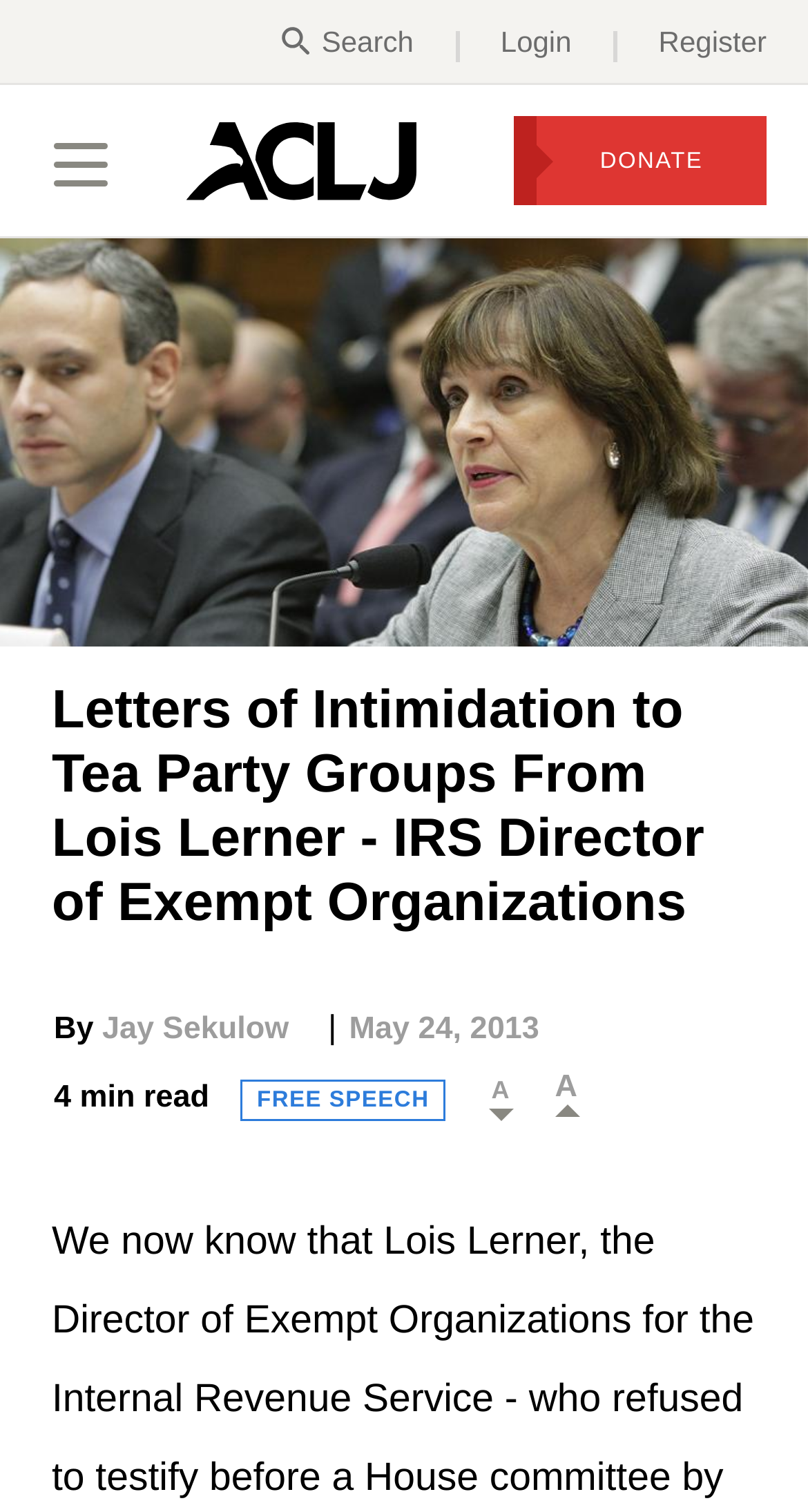Please determine the bounding box coordinates for the element that should be clicked to follow these instructions: "Donate to the organization".

[0.636, 0.077, 0.949, 0.136]